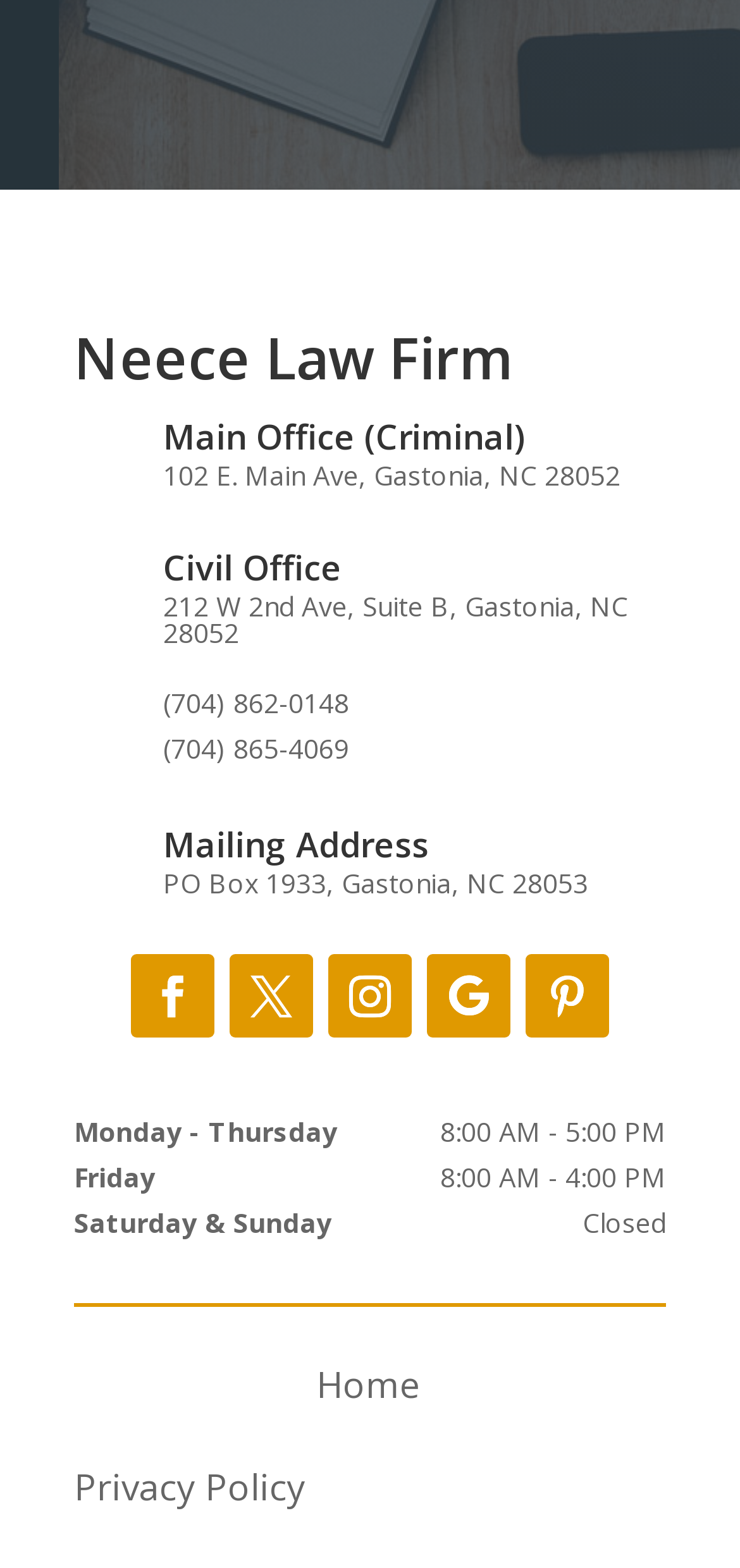Give a one-word or short phrase answer to the question: 
What are the office hours on Friday?

8:00 AM - 4:00 PM